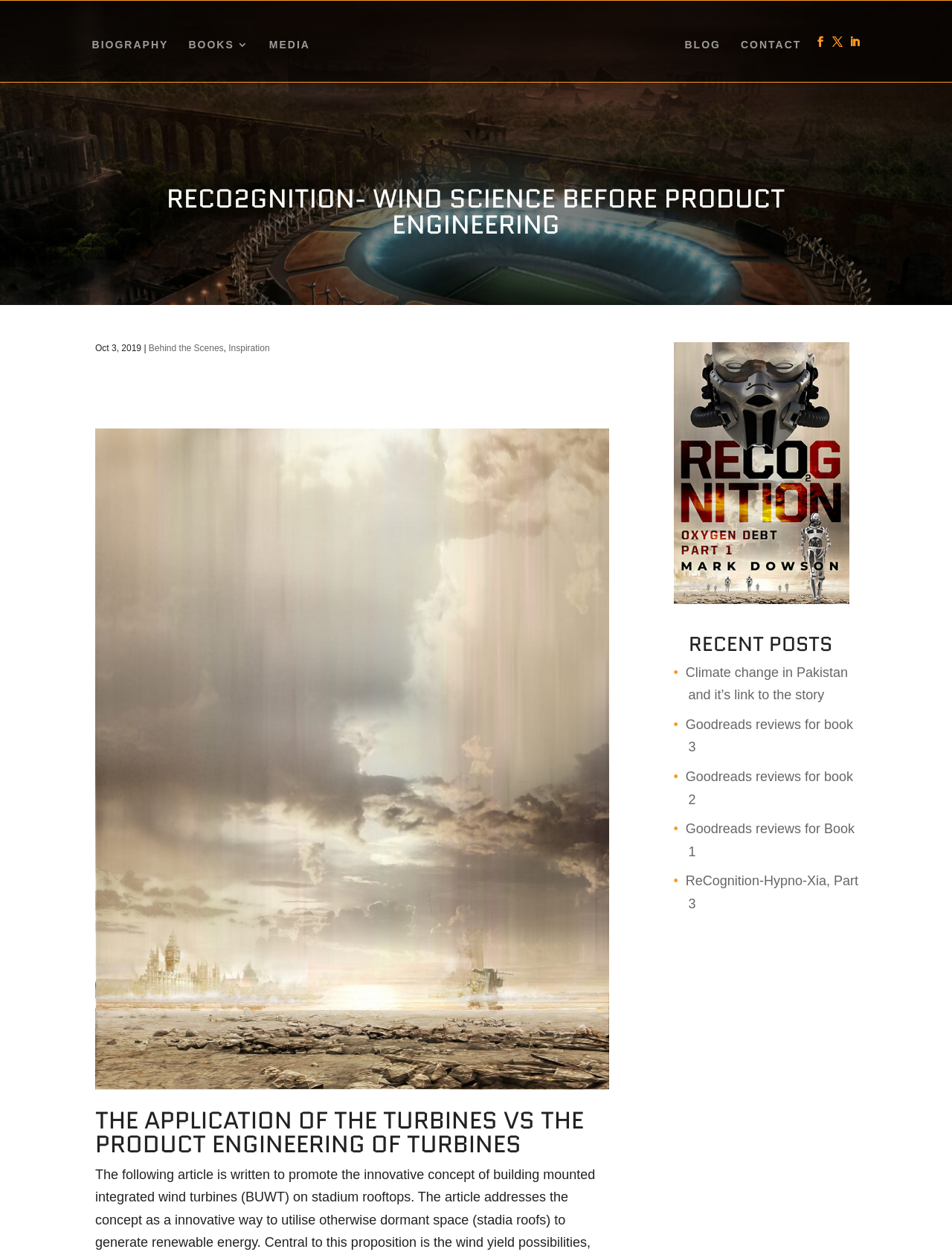Determine the bounding box coordinates of the element that should be clicked to execute the following command: "View biography".

[0.097, 0.031, 0.177, 0.065]